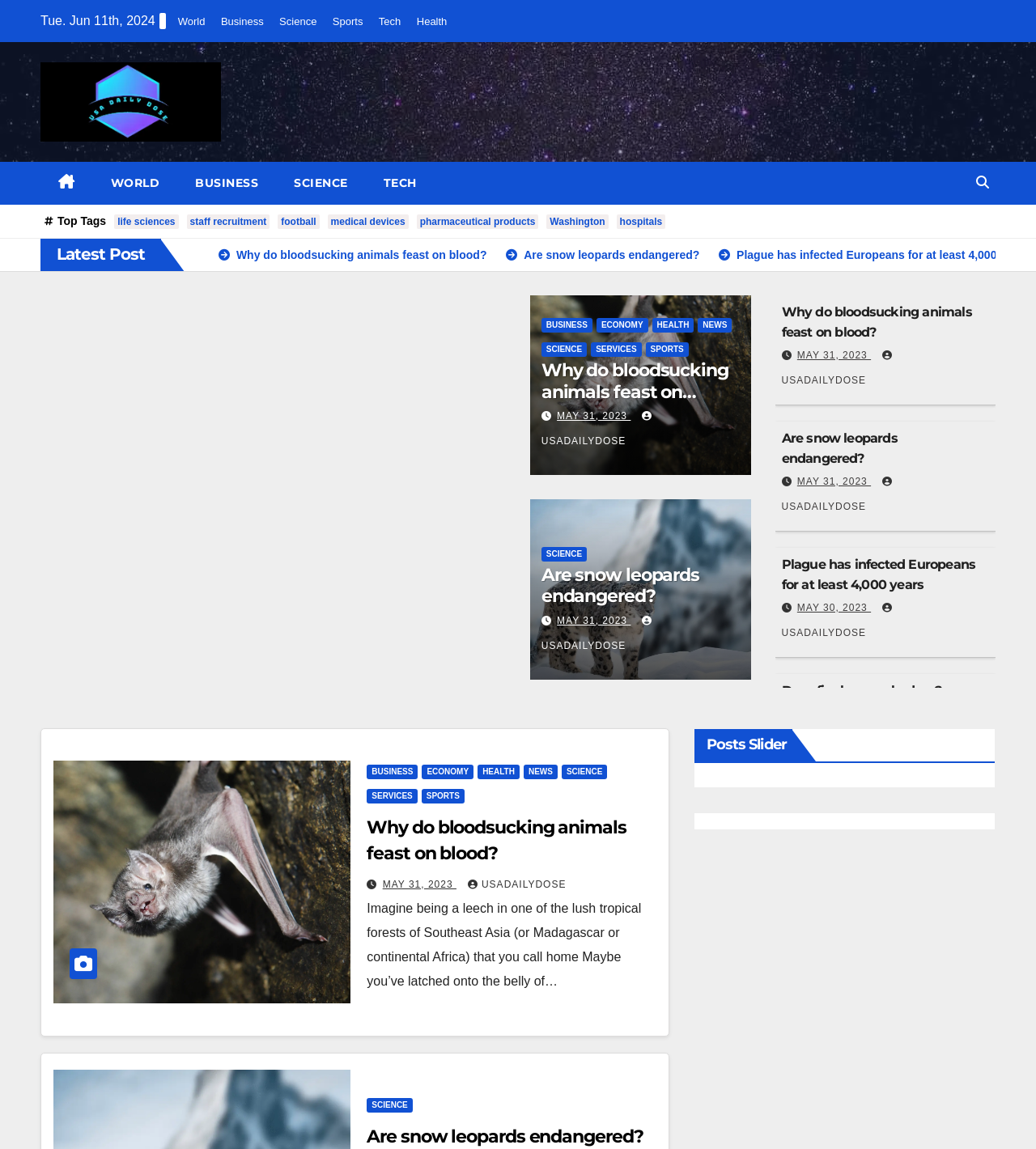Locate the bounding box coordinates of the area to click to fulfill this instruction: "Click on the 'World' link". The bounding box should be presented as four float numbers between 0 and 1, in the order [left, top, right, bottom].

[0.172, 0.013, 0.198, 0.024]